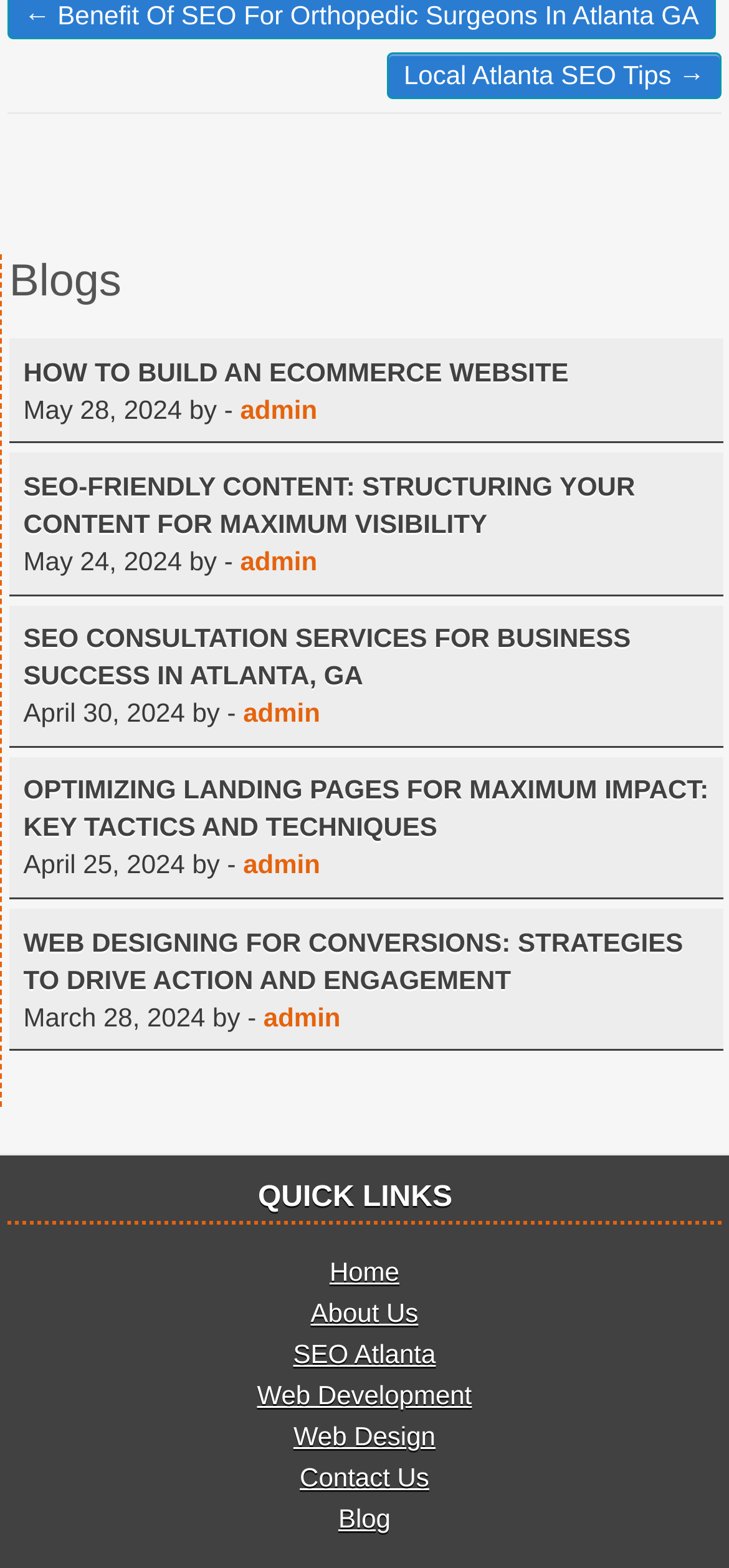How many quick links are available?
Please answer using one word or phrase, based on the screenshot.

6